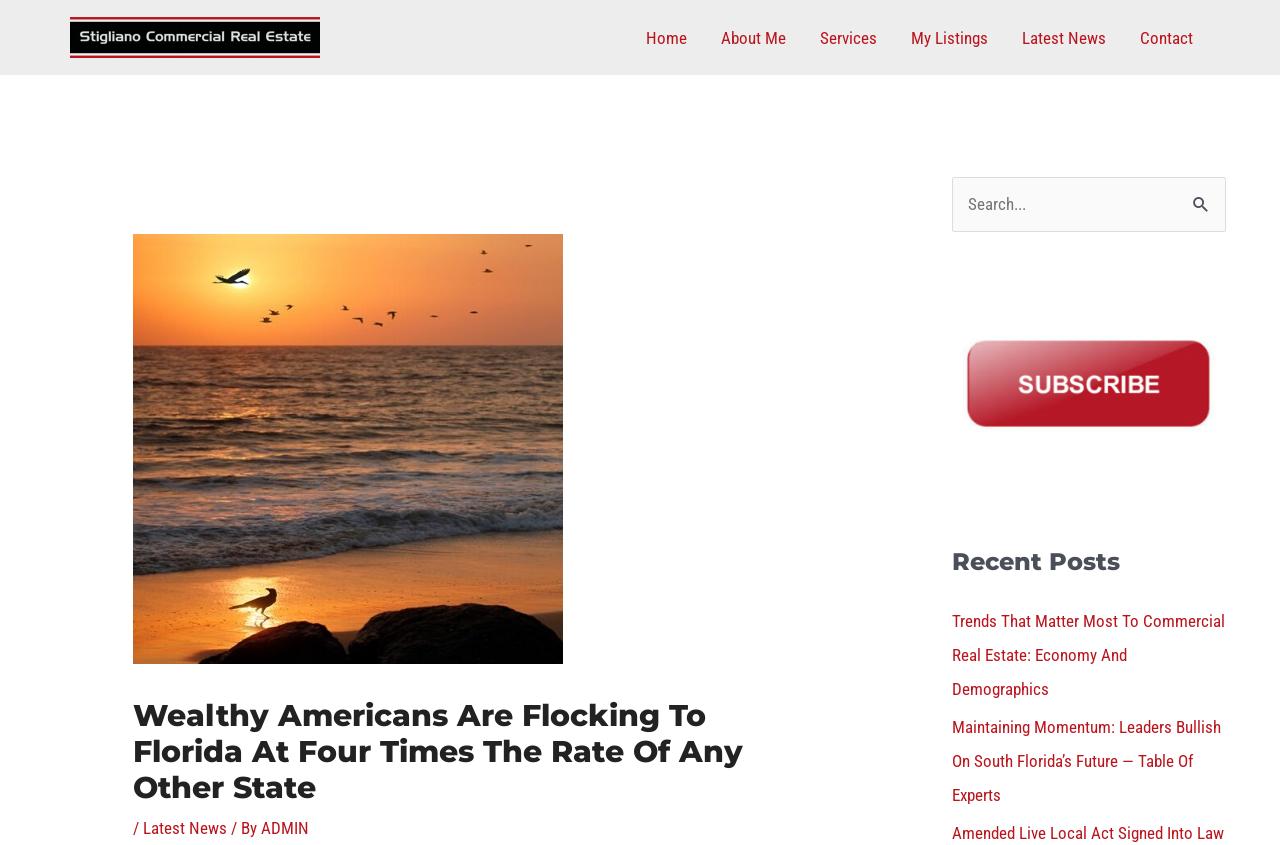Find the bounding box coordinates of the element you need to click on to perform this action: 'Search for something'. The coordinates should be represented by four float values between 0 and 1, in the format [left, top, right, bottom].

[0.744, 0.209, 0.958, 0.274]